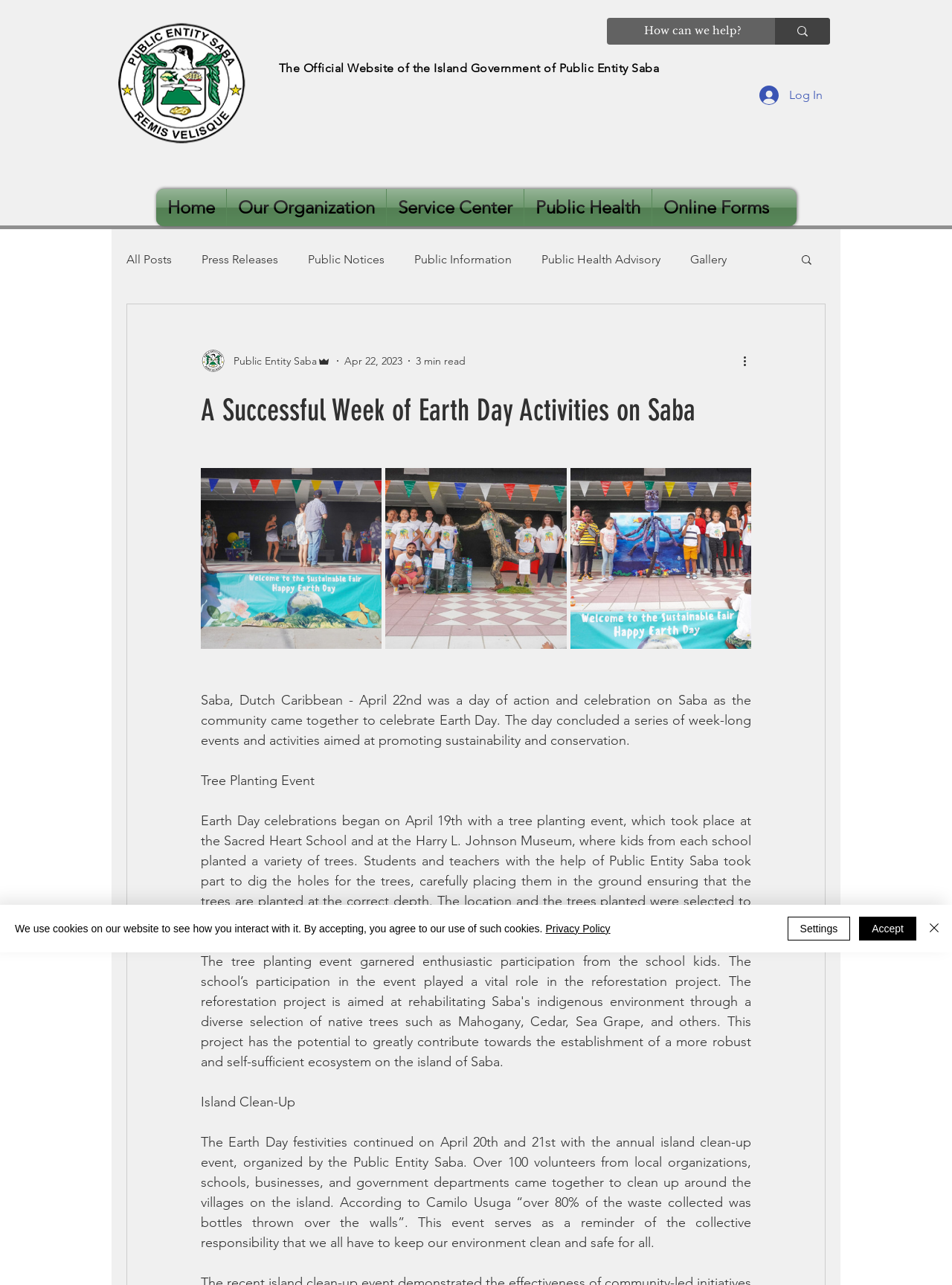Detail the features and information presented on the webpage.

The webpage is about the official website of the Island Government of Public Entity Saba, with a focus on Earth Day activities. At the top, there is a search bar with a "How can we help?" prompt, accompanied by a button and a small image. Below this, there is a navigation menu with links to different sections of the website, including "Home", "Our Organization", "Service Center", "Public Health", and "Online Forms".

On the left side, there is a secondary navigation menu with links to "blog" categories, including "All Posts", "Press Releases", "Public Notices", "Public Information", "Public Health Advisory", and "Gallery". There is also a "Search" button with a small image.

The main content of the webpage is an article titled "A Successful Week of Earth Day Activities on Saba". The article is accompanied by three images, likely related to the Earth Day events. The text describes the activities that took place on Saba to celebrate Earth Day, including a tree planting event and an island clean-up event. The article is divided into sections with headings, including "Tree Planting Event" and "Island Clean-Up".

At the bottom of the webpage, there is a notification about the use of cookies on the website, with links to the "Privacy Policy" and buttons to "Accept", "Settings", or "Close" the notification.

Throughout the webpage, there are various images, including a writer's picture, an image of a person, and several icons accompanying buttons and links.